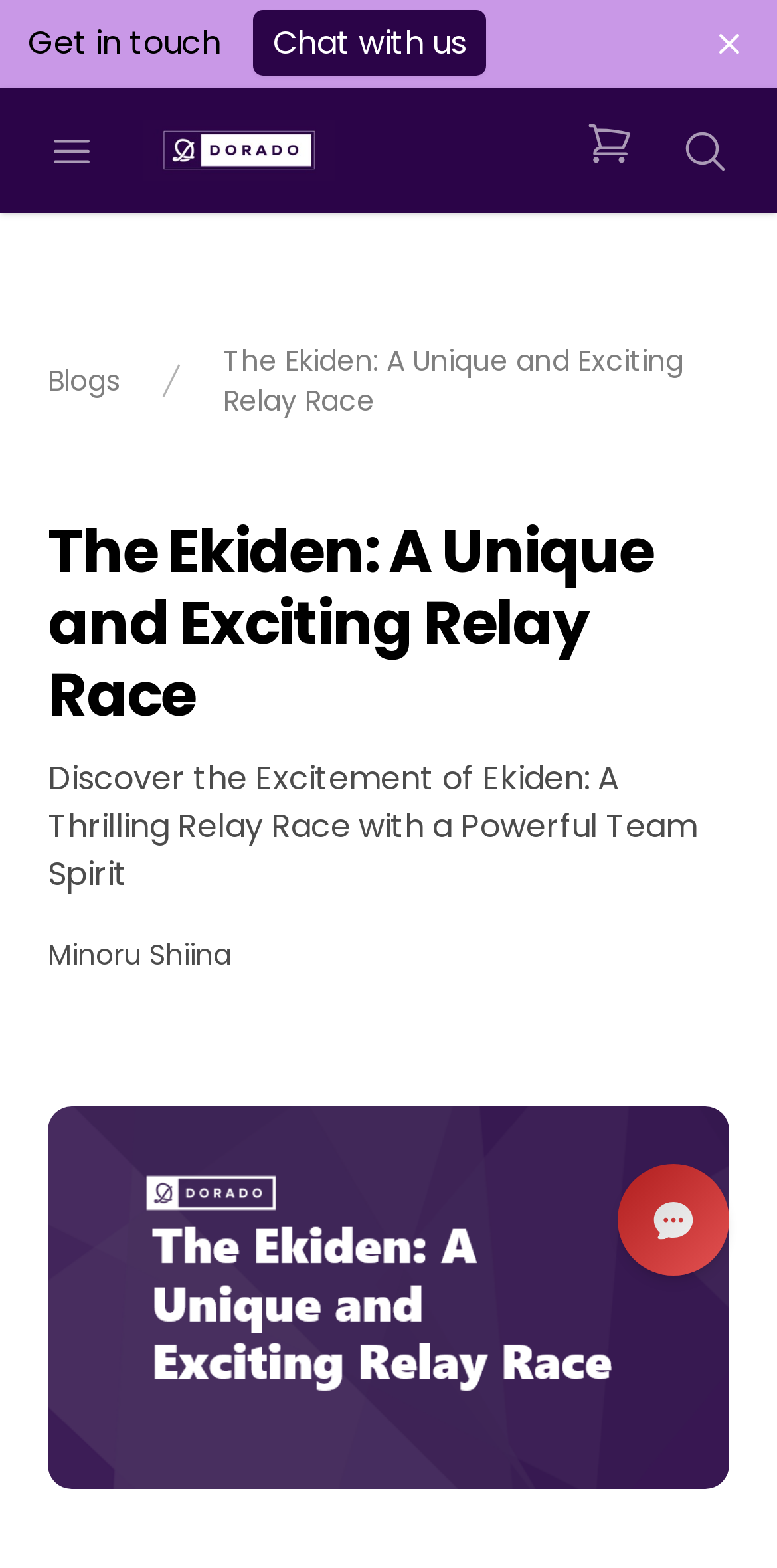Ascertain the bounding box coordinates for the UI element detailed here: "Chat with us". The coordinates should be provided as [left, top, right, bottom] with each value being a float between 0 and 1.

[0.326, 0.006, 0.626, 0.048]